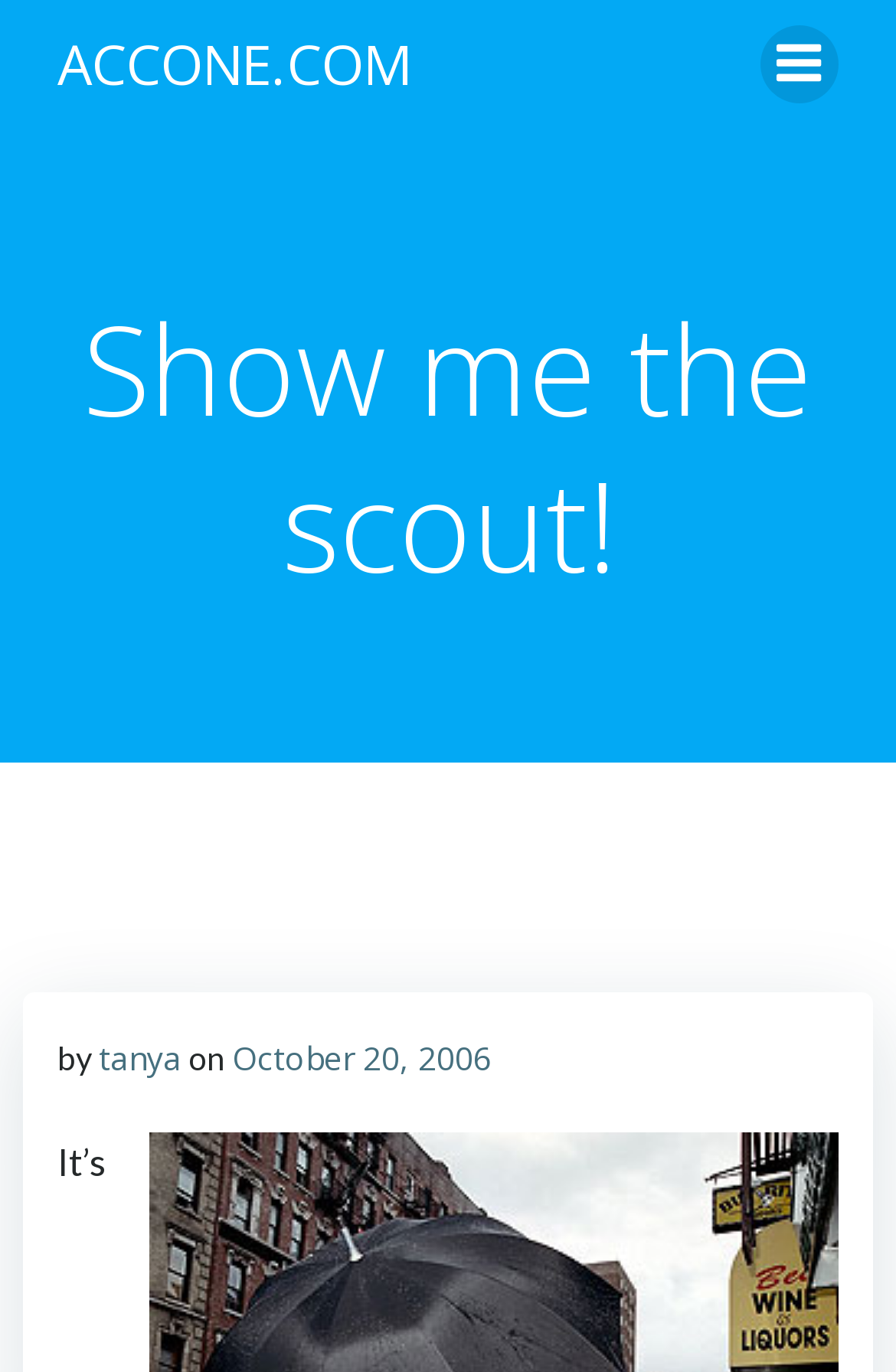Predict the bounding box for the UI component with the following description: "October 20, 2006".

[0.259, 0.755, 0.549, 0.787]